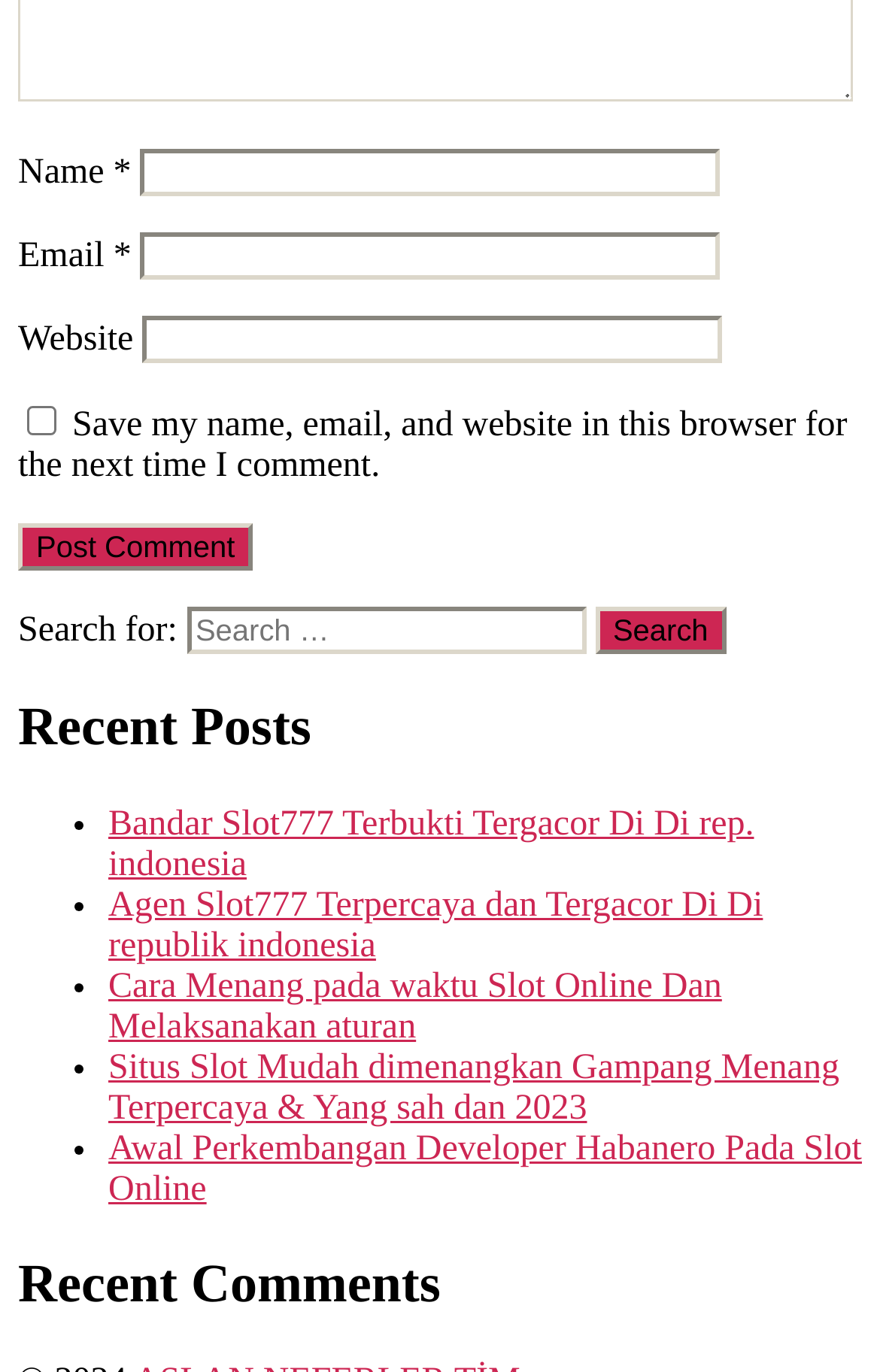What is the title of the section below the search box?
Please answer using one word or phrase, based on the screenshot.

Recent Posts